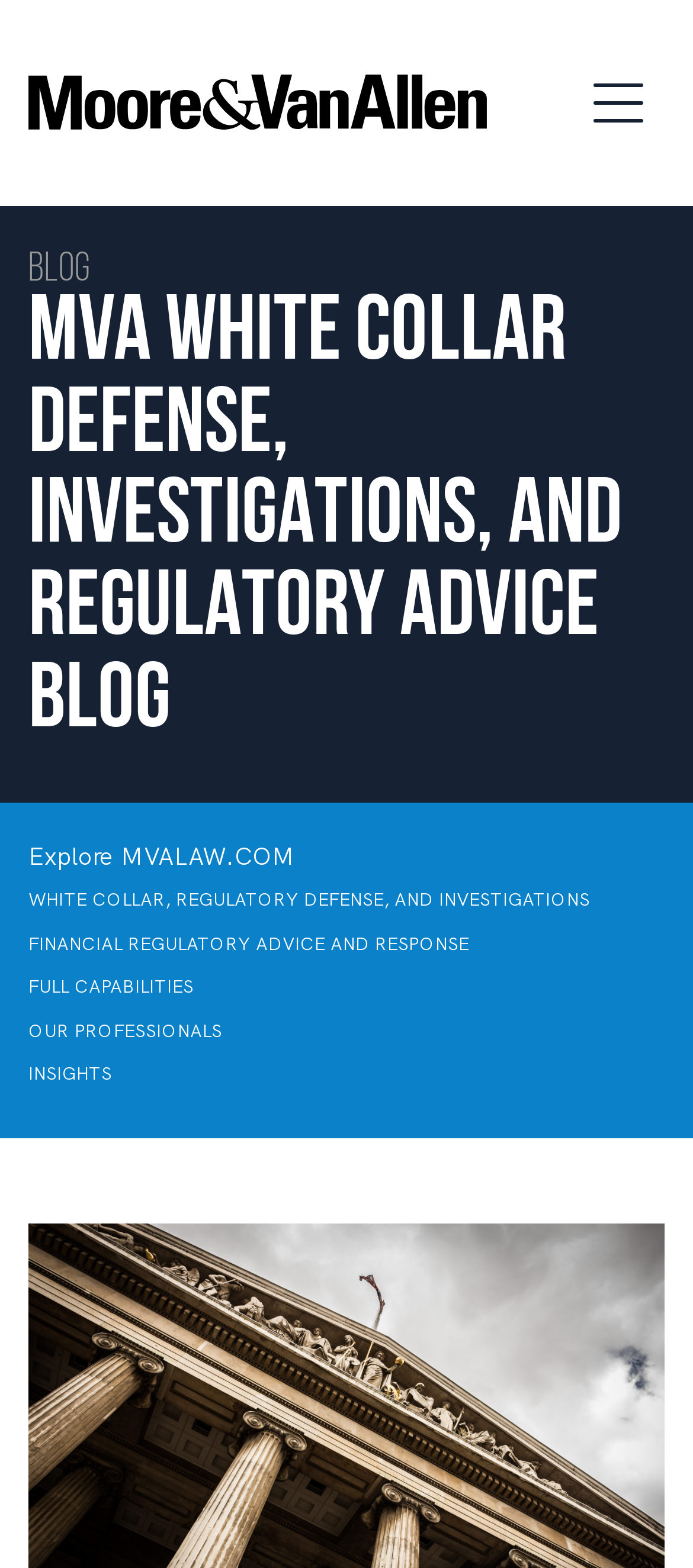Locate the bounding box coordinates of the clickable area to execute the instruction: "Explore MVALAW.COM". Provide the coordinates as four float numbers between 0 and 1, represented as [left, top, right, bottom].

[0.041, 0.536, 0.426, 0.556]